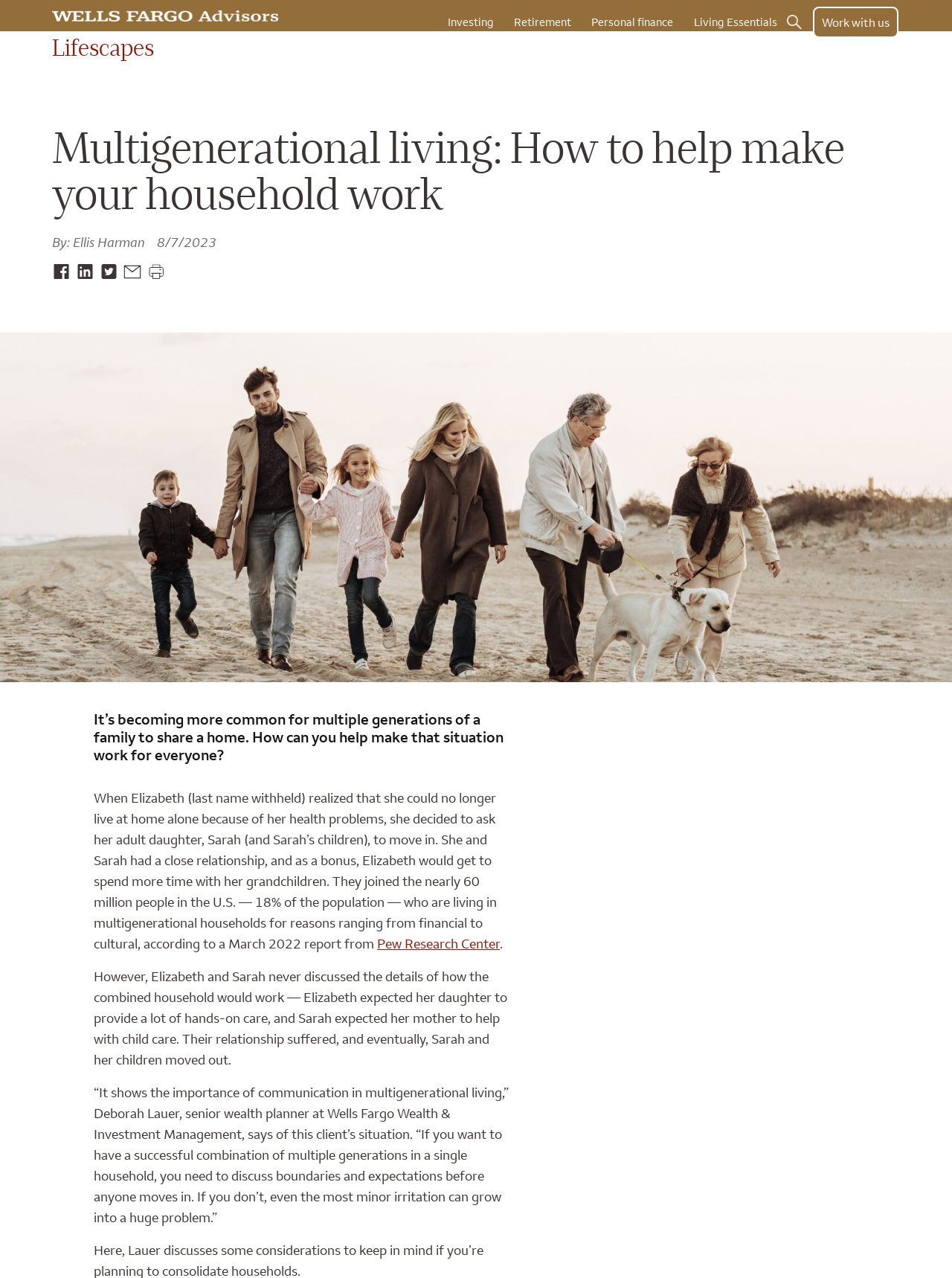What is the name of the wealth planner quoted in the article?
Answer the question with as much detail as you can, using the image as a reference.

The wealth planner quoted in the article can be found by looking at the paragraph that mentions a client's situation. The quote is attributed to Deborah Lauer, who is a senior wealth planner at Wells Fargo Wealth & Investment Management.